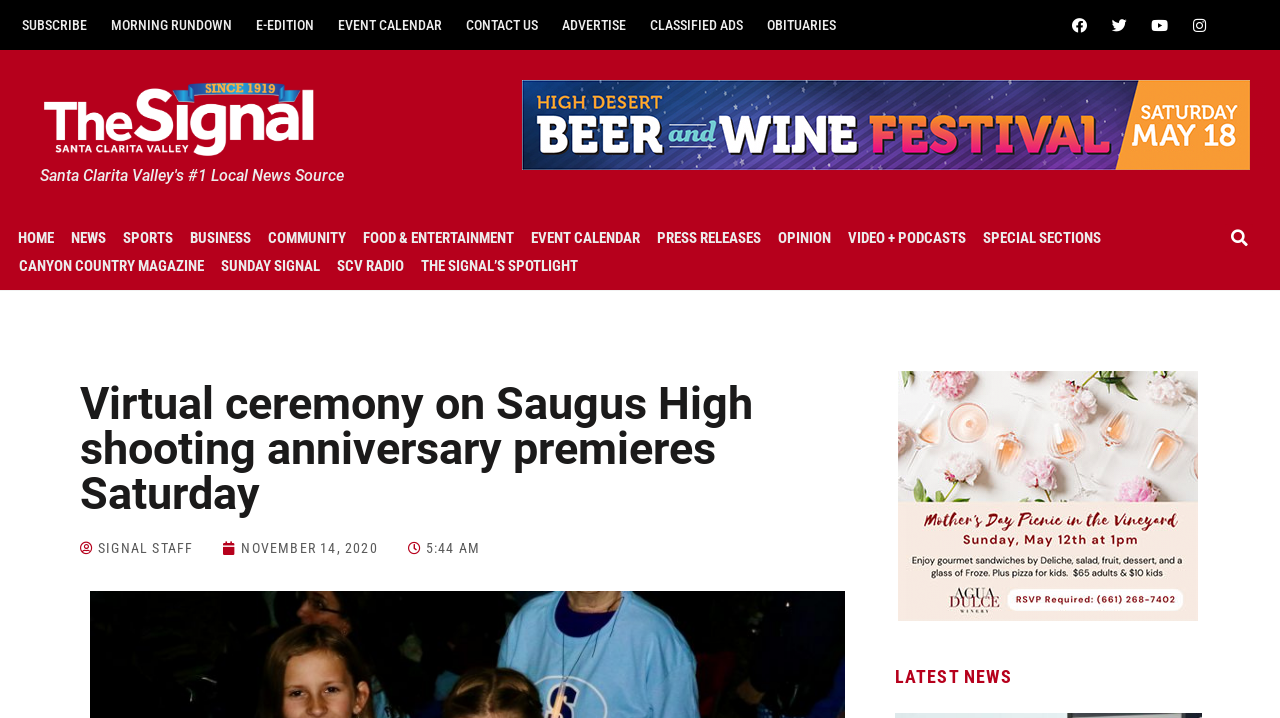Pinpoint the bounding box coordinates of the clickable area necessary to execute the following instruction: "Search for news". The coordinates should be given as four float numbers between 0 and 1, namely [left, top, right, bottom].

[0.951, 0.312, 0.985, 0.351]